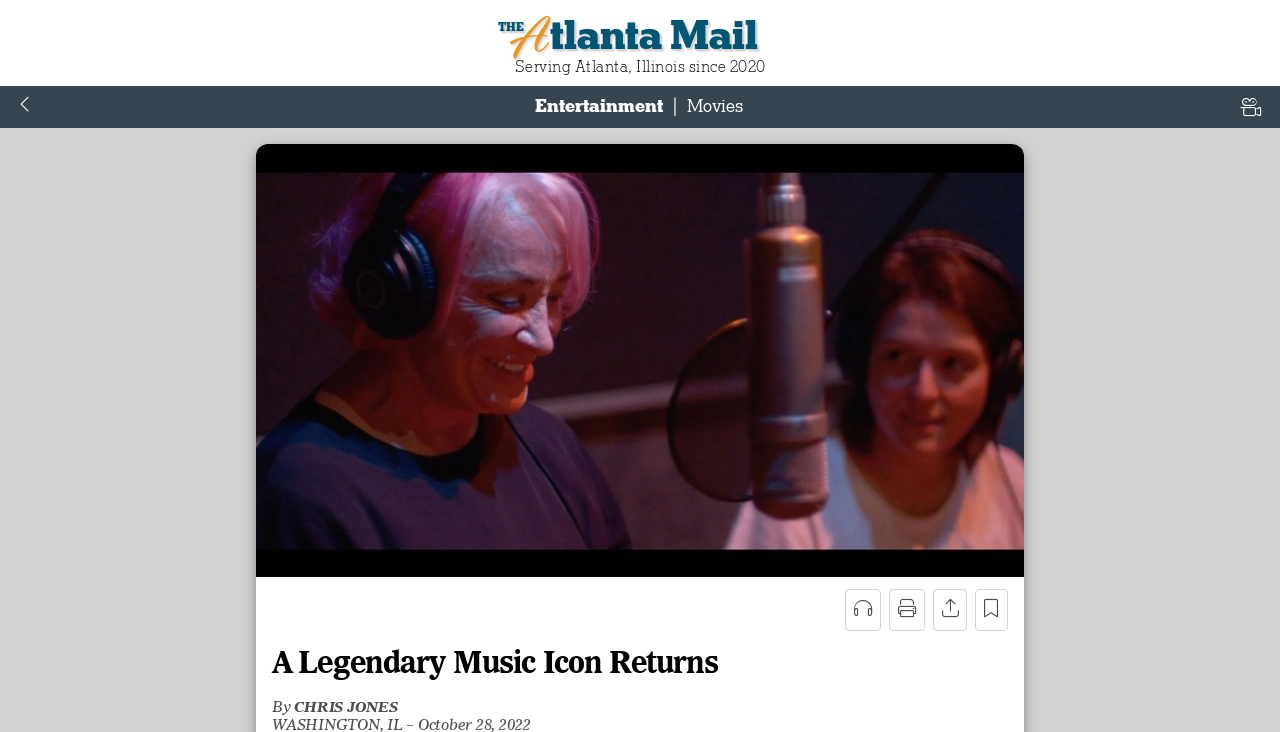Ascertain the bounding box coordinates for the UI element detailed here: "Movies". The coordinates should be provided as [left, top, right, bottom] with each value being a float between 0 and 1.

[0.536, 0.13, 0.58, 0.16]